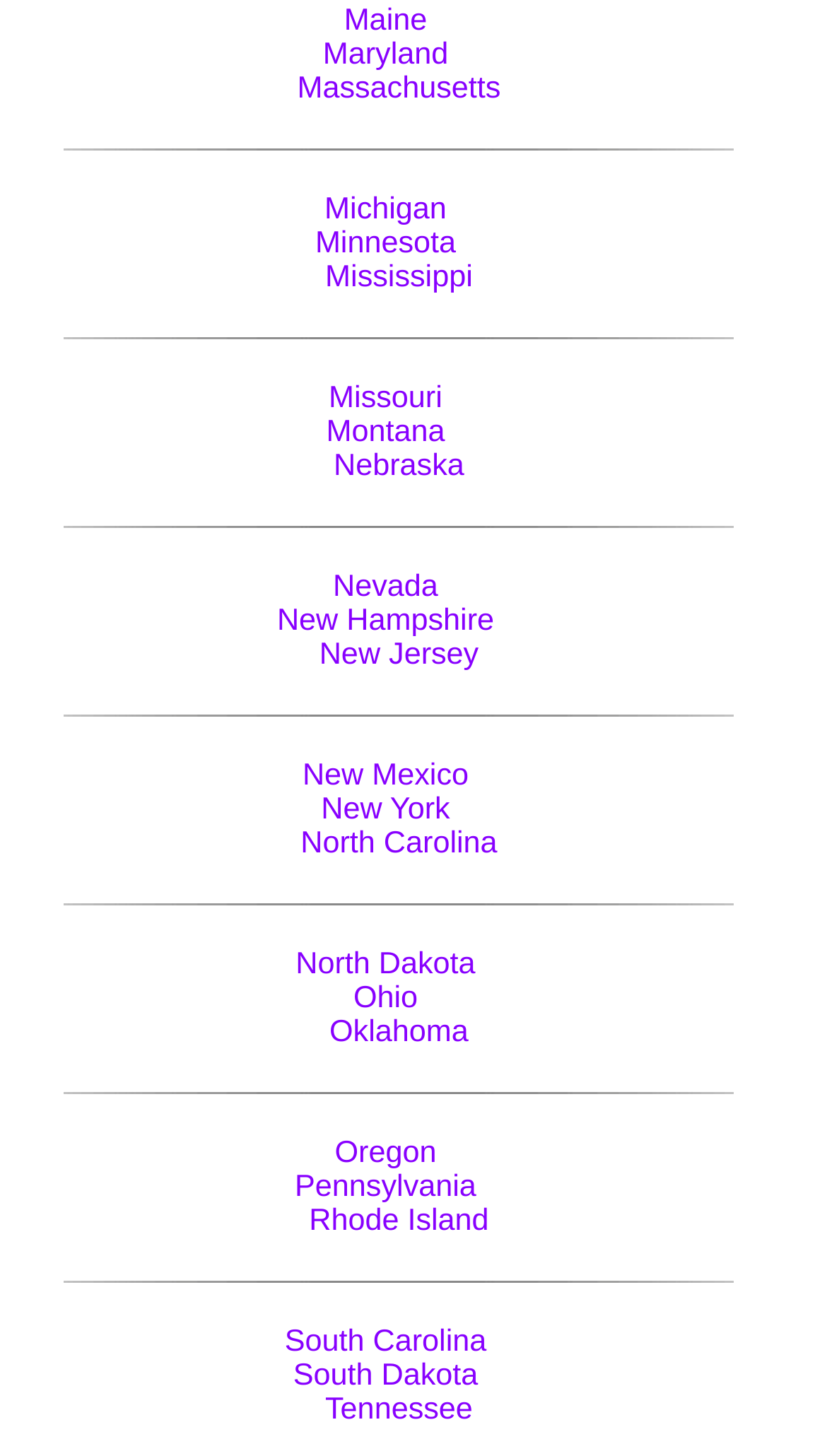Based on the element description "New York", predict the bounding box coordinates of the UI element.

[0.388, 0.545, 0.544, 0.568]